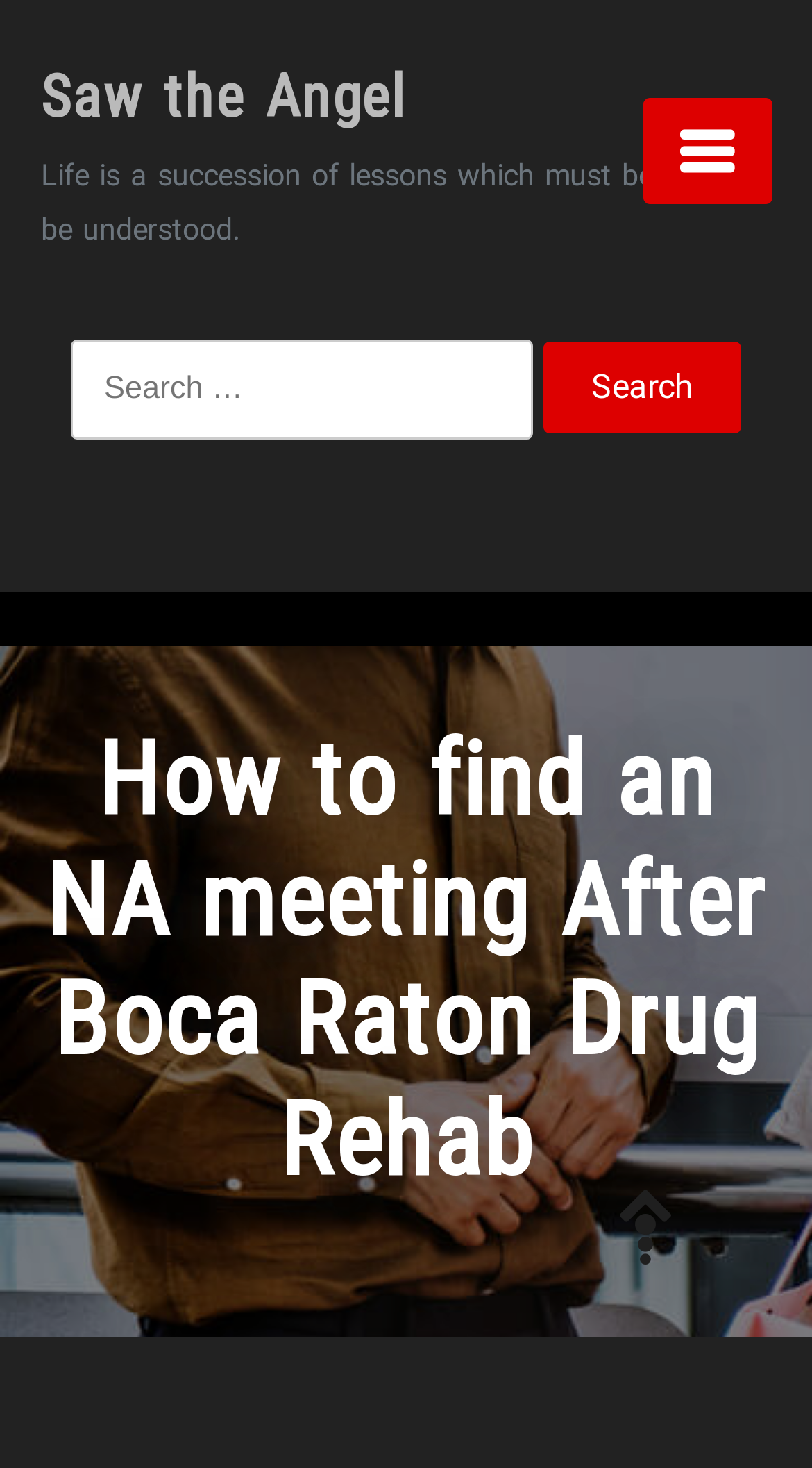How many buttons are there on the webpage?
Using the picture, provide a one-word or short phrase answer.

3